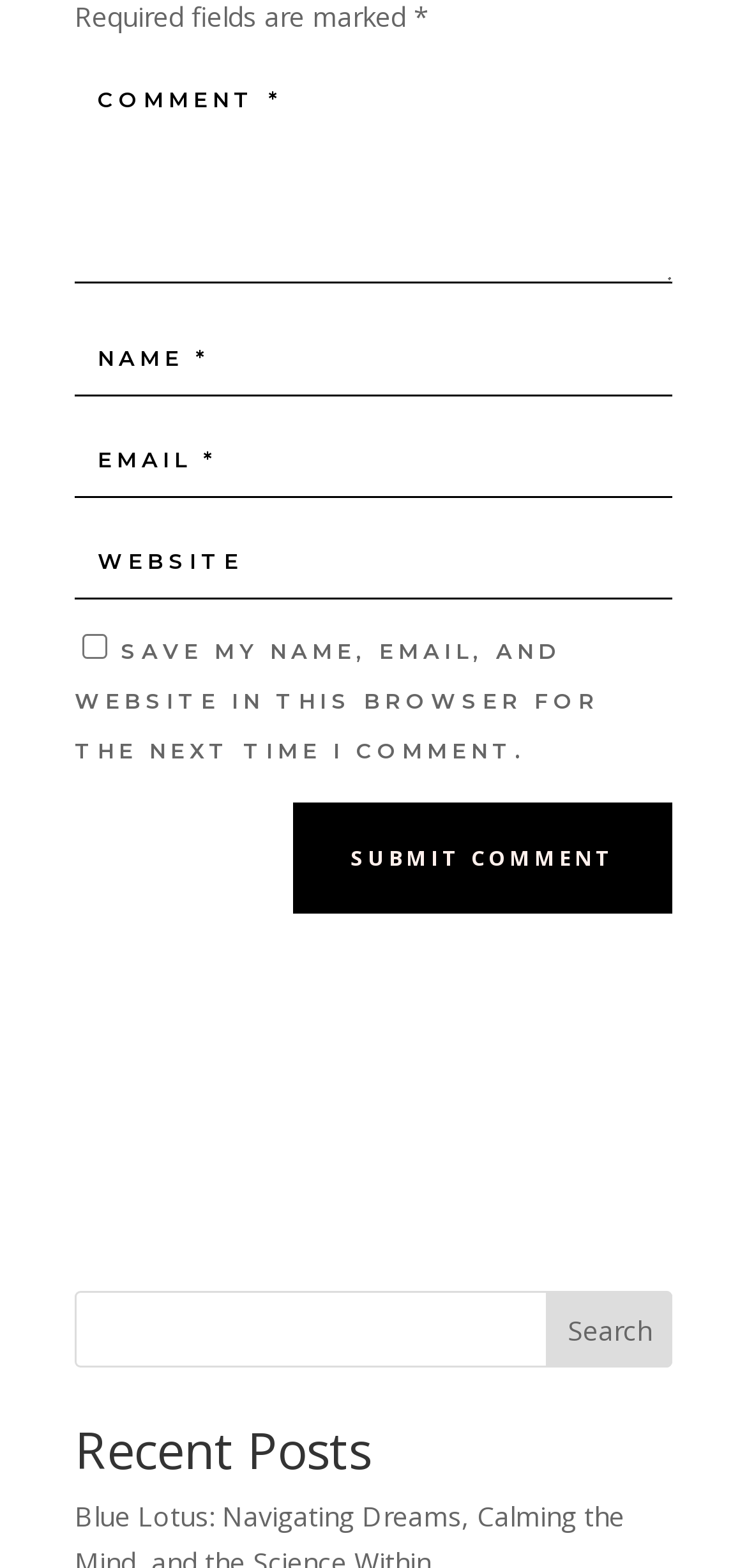Provide a short answer to the following question with just one word or phrase: What is the button below the textboxes for?

Submit comment